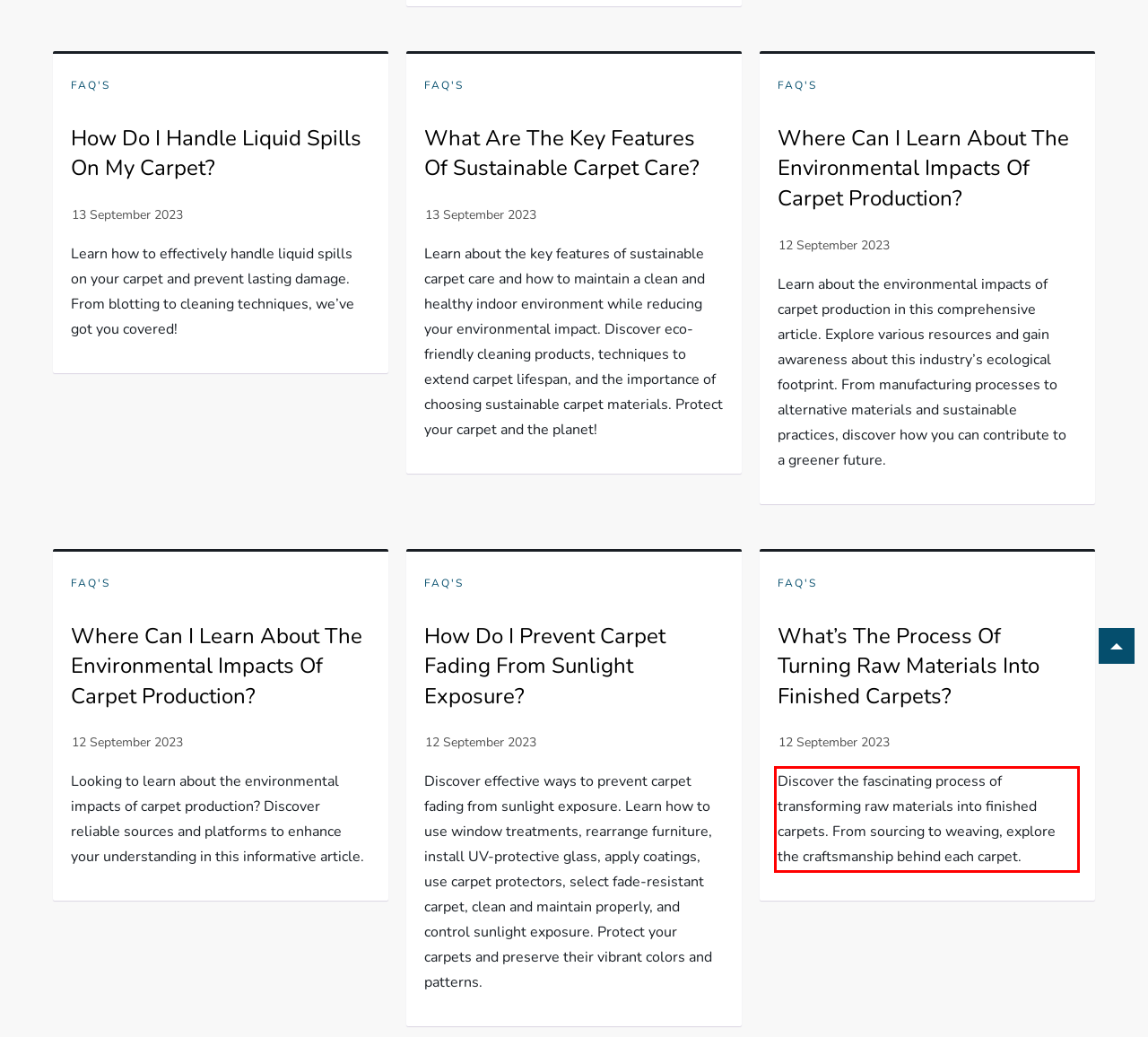Examine the webpage screenshot, find the red bounding box, and extract the text content within this marked area.

Discover the fascinating process of transforming raw materials into finished carpets. From sourcing to weaving, explore the craftsmanship behind each carpet.